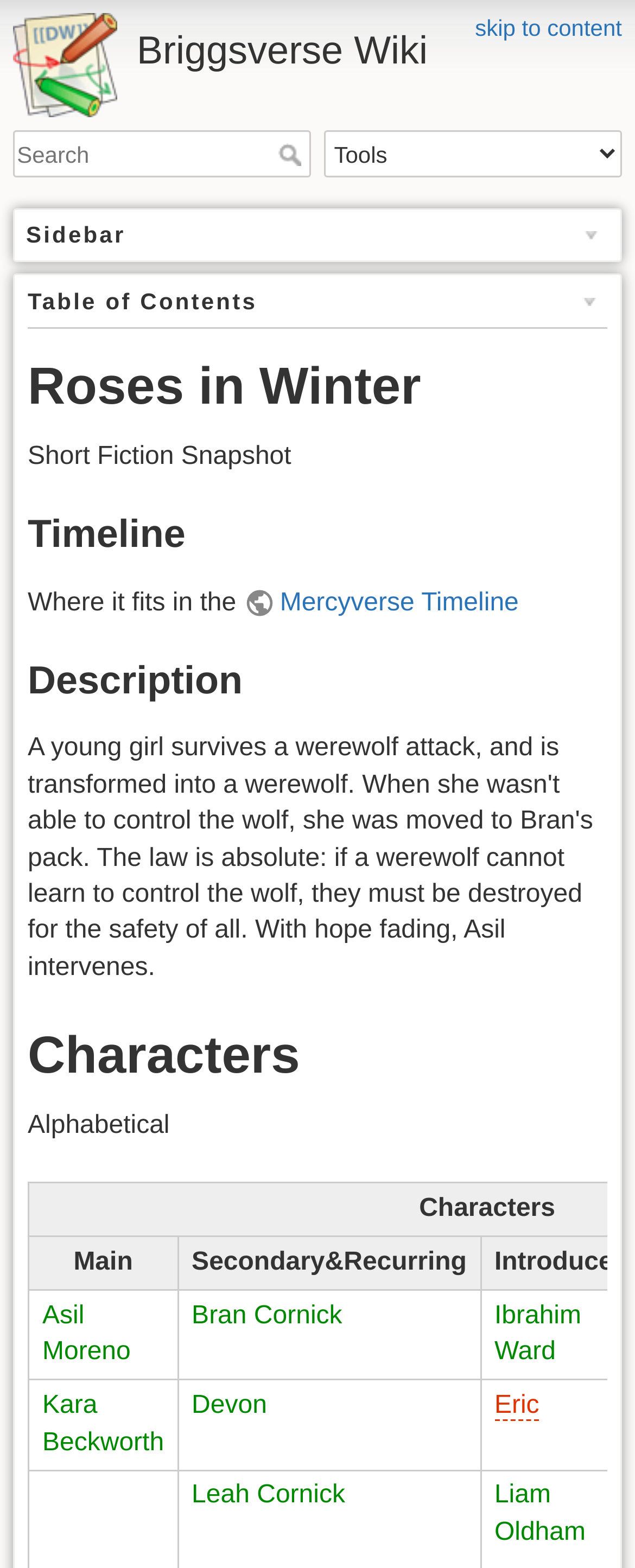Extract the bounding box coordinates of the UI element described by: "skip to content". The coordinates should include four float numbers ranging from 0 to 1, e.g., [left, top, right, bottom].

[0.748, 0.009, 0.979, 0.026]